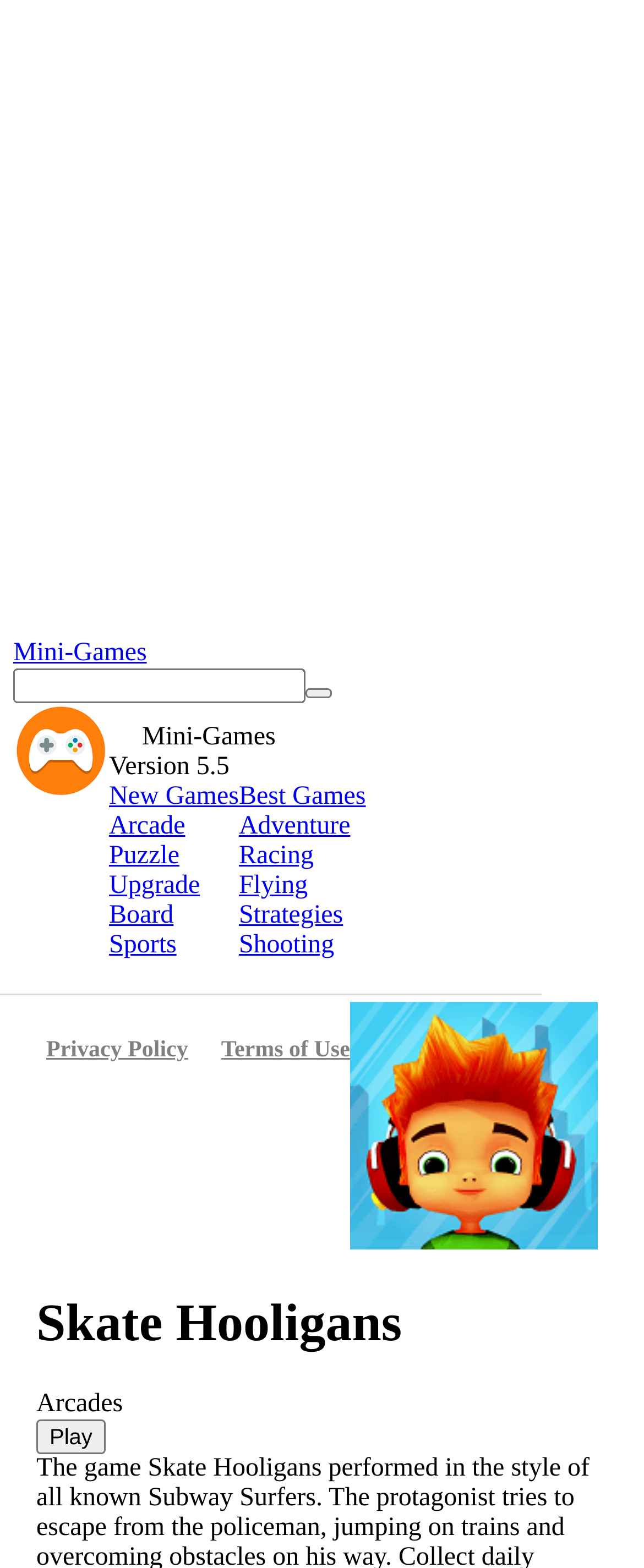What is the name of the game?
Ensure your answer is thorough and detailed.

The name of the game is obtained from the heading element with the text 'Skate Hooligans' at the bottom of the webpage.